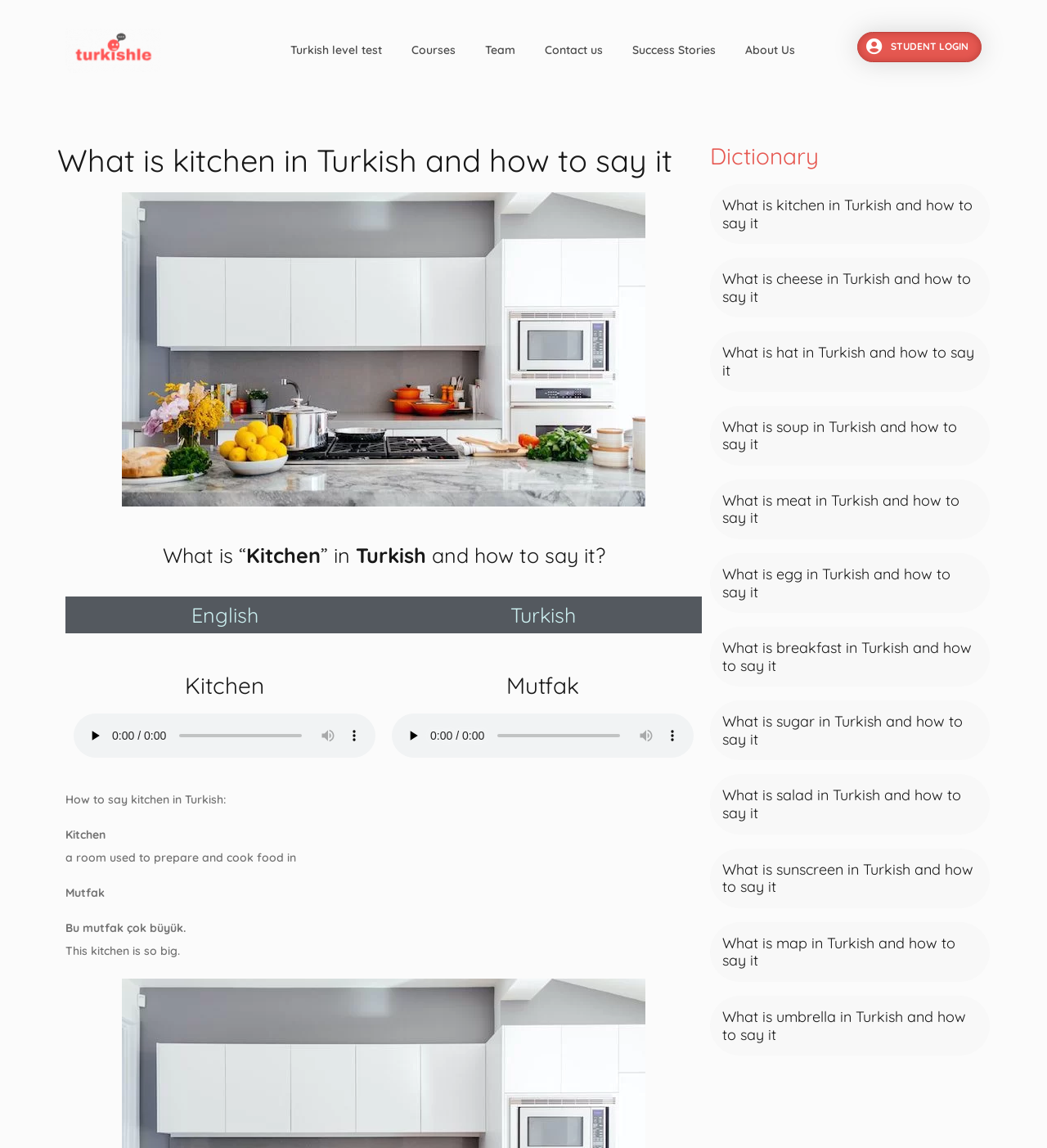Locate the bounding box coordinates of the item that should be clicked to fulfill the instruction: "Play the audio for 'Kitchen'".

[0.078, 0.63, 0.103, 0.652]